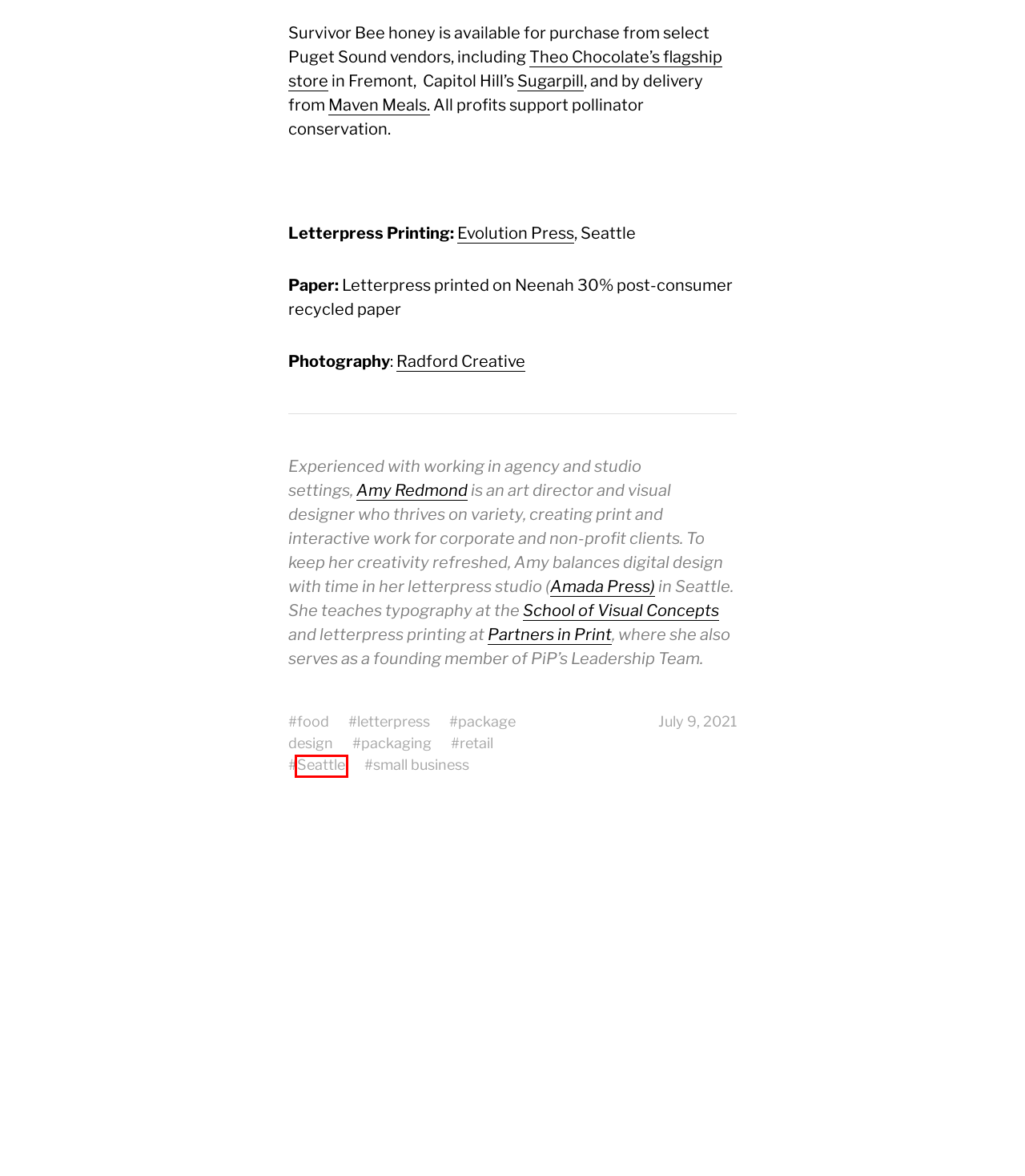Examine the screenshot of the webpage, which includes a red bounding box around an element. Choose the best matching webpage description for the page that will be displayed after clicking the element inside the red bounding box. Here are the candidates:
A. packaging – AMY REDMOND :: Art Direction + Design
B. Seattle – AMY REDMOND :: Art Direction + Design
C. SugarPill
D. package design – AMY REDMOND :: Art Direction + Design
E. About
      
      
      
        – Maven Meals
F. Evolution Press | Traditional Letterpress and Offset Printing
G. Flagship Store | Theo Chocolate
H. letterpress – AMY REDMOND :: Art Direction + Design

B